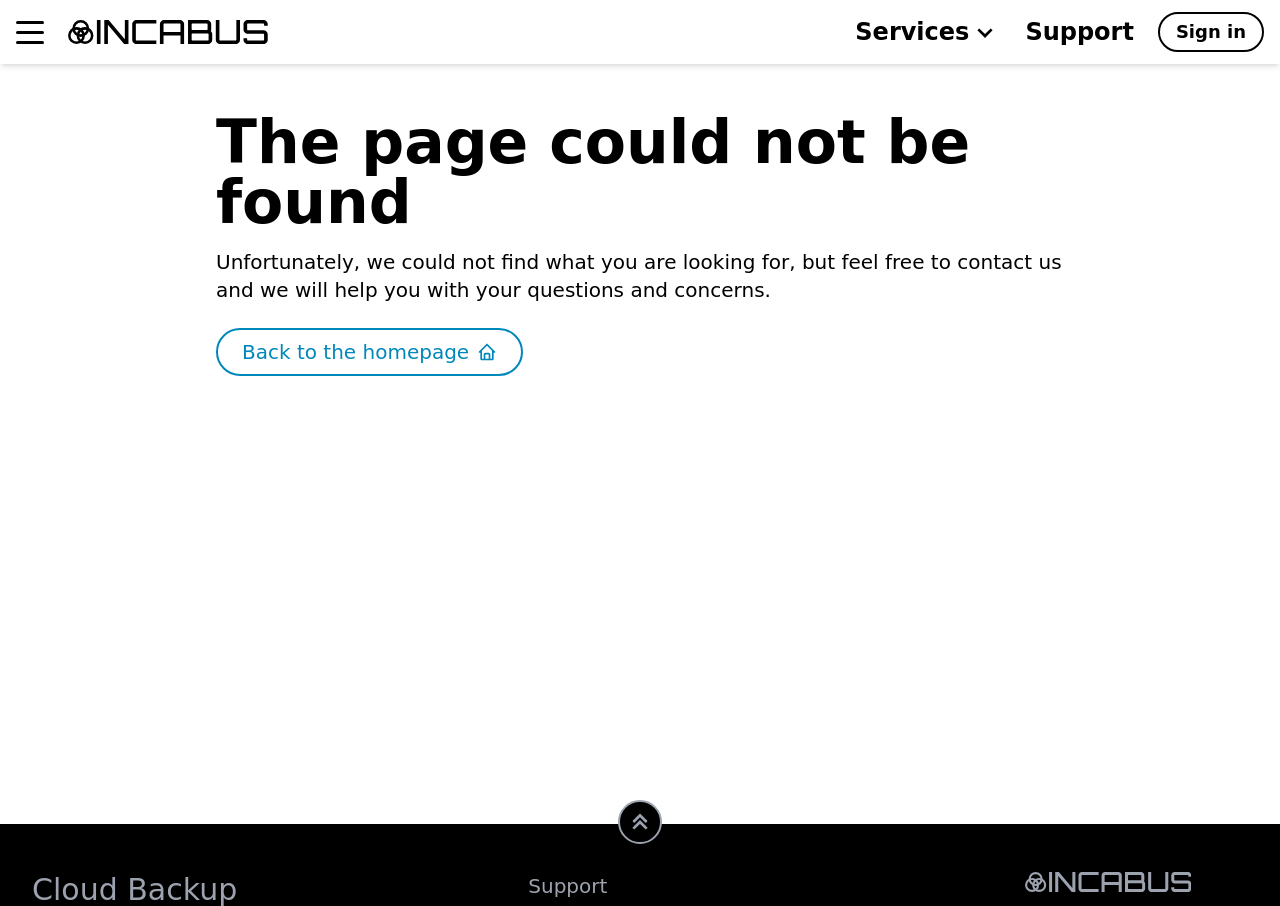How many links are in the menubar?
Look at the image and respond to the question as thoroughly as possible.

The menubar has three links: 'Services', 'Support', and 'Sign in'. These links can be found in the menubar element with orientation: horizontal.